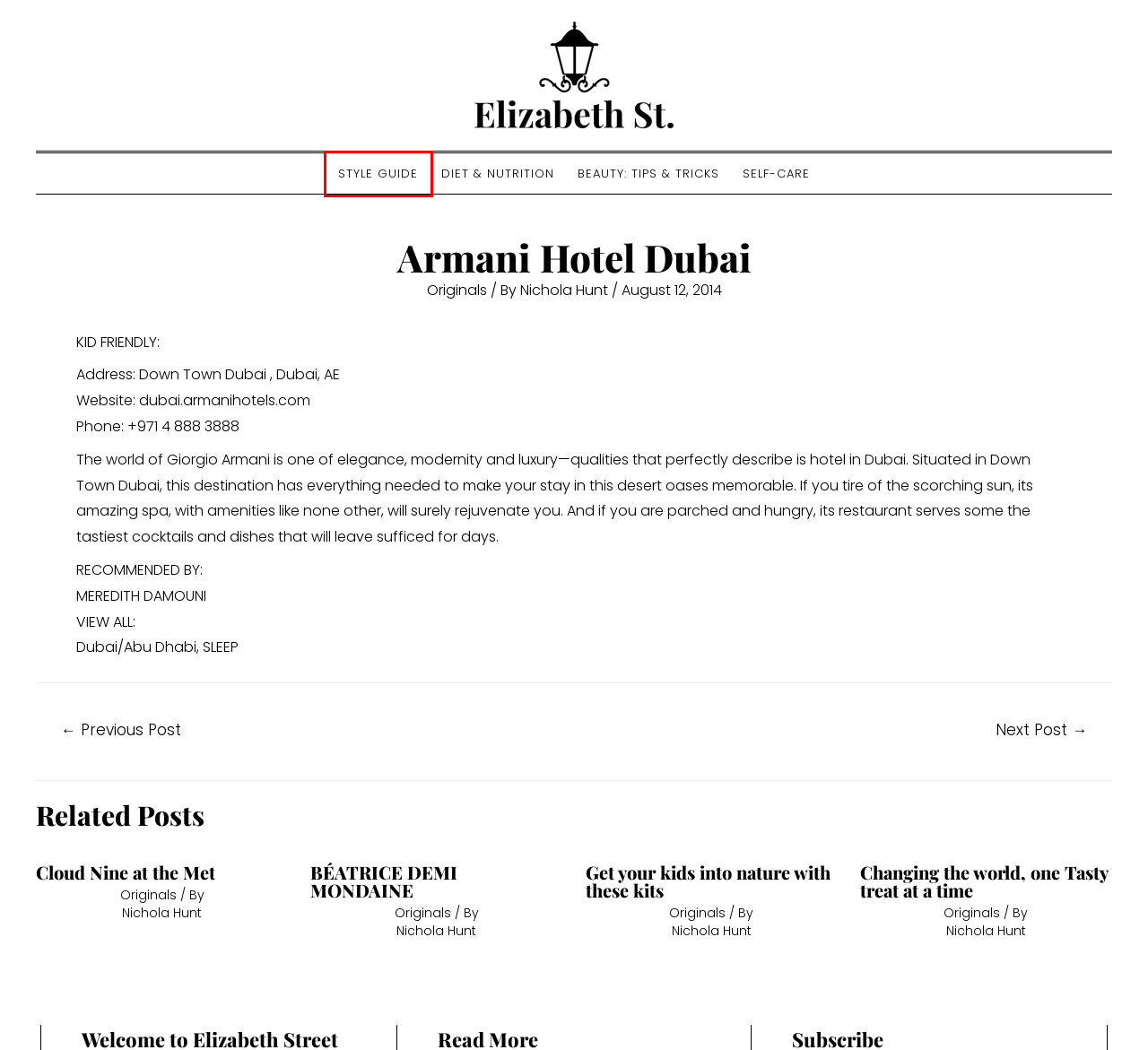Review the screenshot of a webpage which includes a red bounding box around an element. Select the description that best fits the new webpage once the element in the bounding box is clicked. Here are the candidates:
A. BÉATRICE DEMI MONDAINE
B. Fernbank Museum of Natural History
C. Style Archives | Elizabeth Street
D. Cloud Nine at the Met
E. Changing the world, one Tasty treat at a time
F. Get your kids into nature with these kits
G. Beauty Archives | Elizabeth Street
H. Diet Archives | Elizabeth Street

C